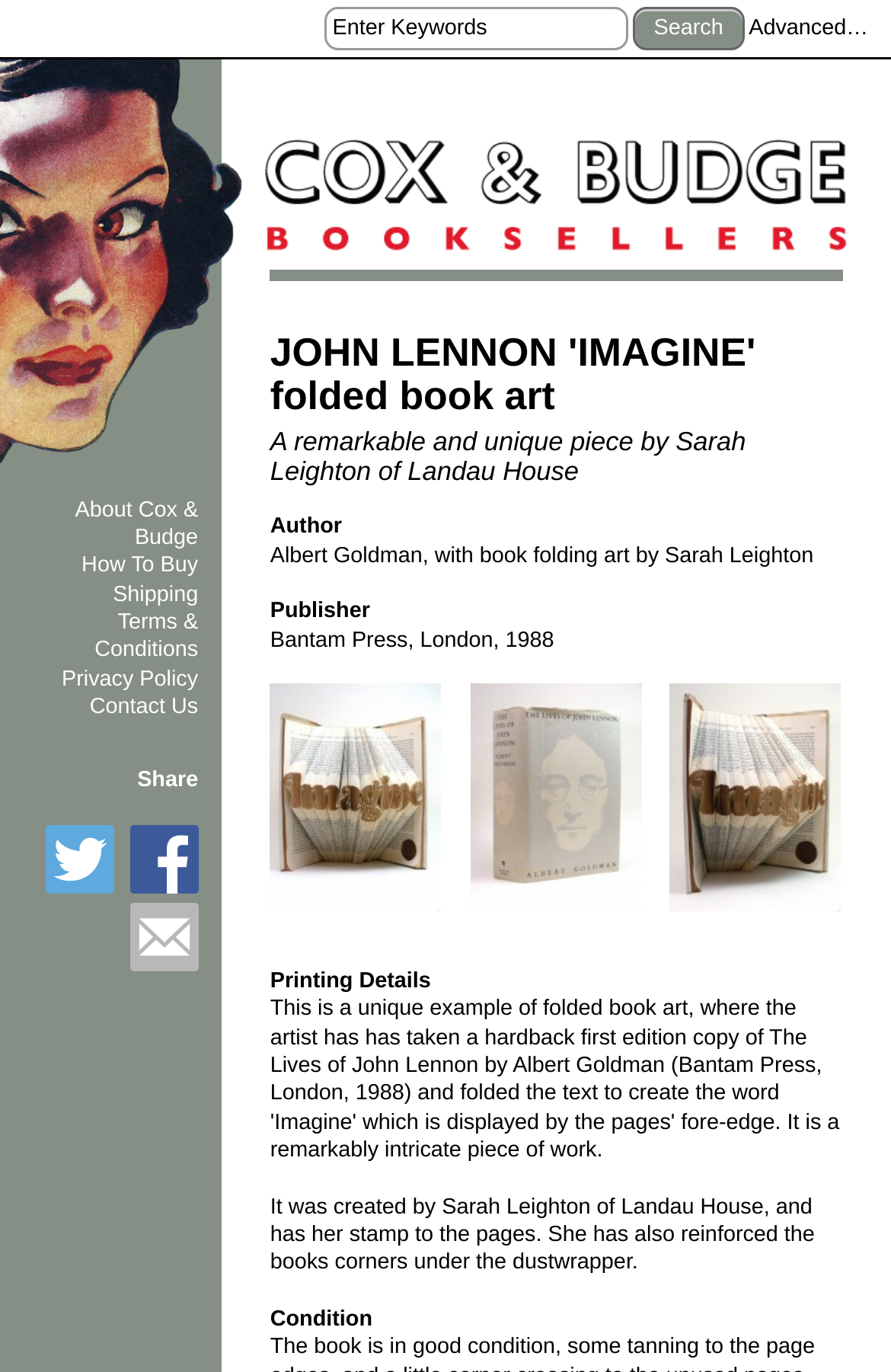Please identify the coordinates of the bounding box that should be clicked to fulfill this instruction: "Contact Us".

[0.101, 0.506, 0.222, 0.524]